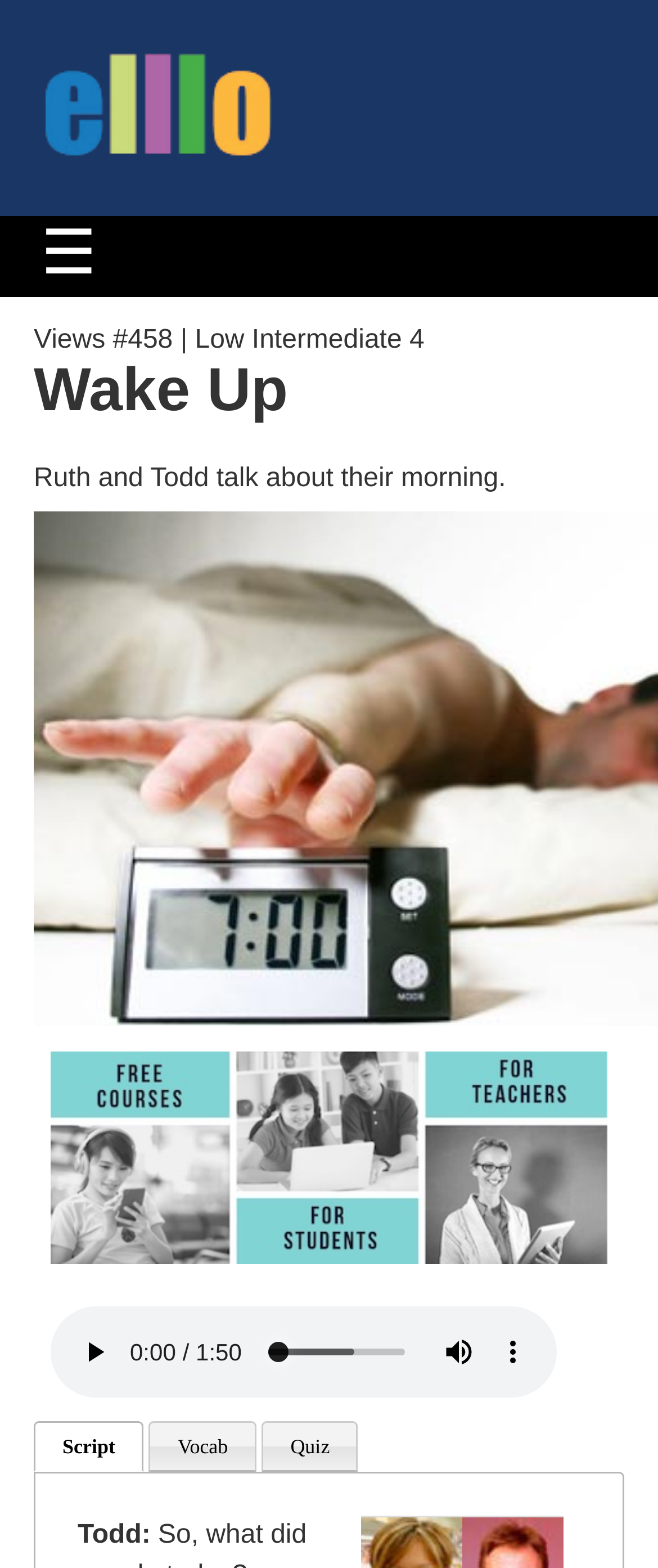Carefully observe the image and respond to the question with a detailed answer:
What is the name of the speaker in the conversation?

I found this answer by reading the StaticText element 'Todd:' which is a label for the speaker's name.